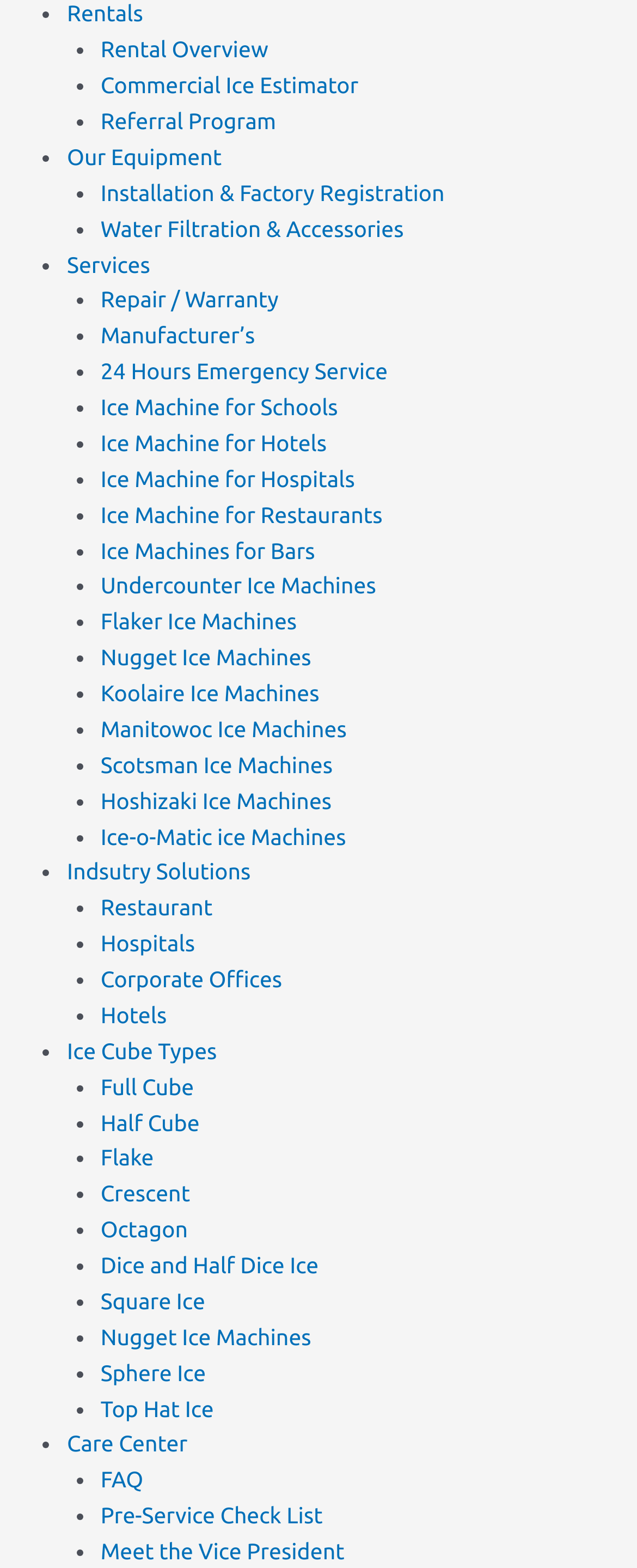What is the main category of ice machines?
Using the visual information, answer the question in a single word or phrase.

Commercial